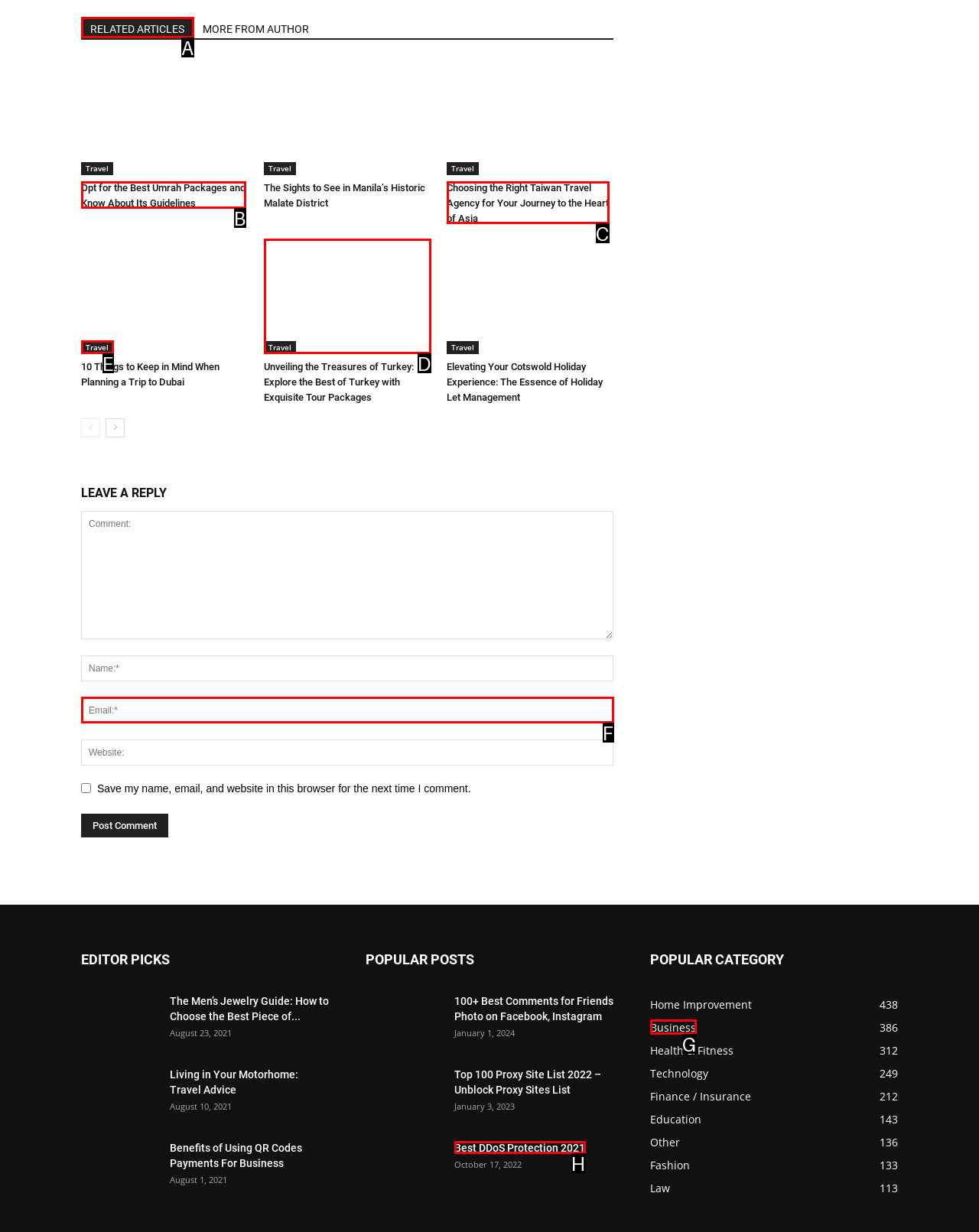Which HTML element should be clicked to complete the following task: Click on 'RELATED ARTICLES'?
Answer with the letter corresponding to the correct choice.

A